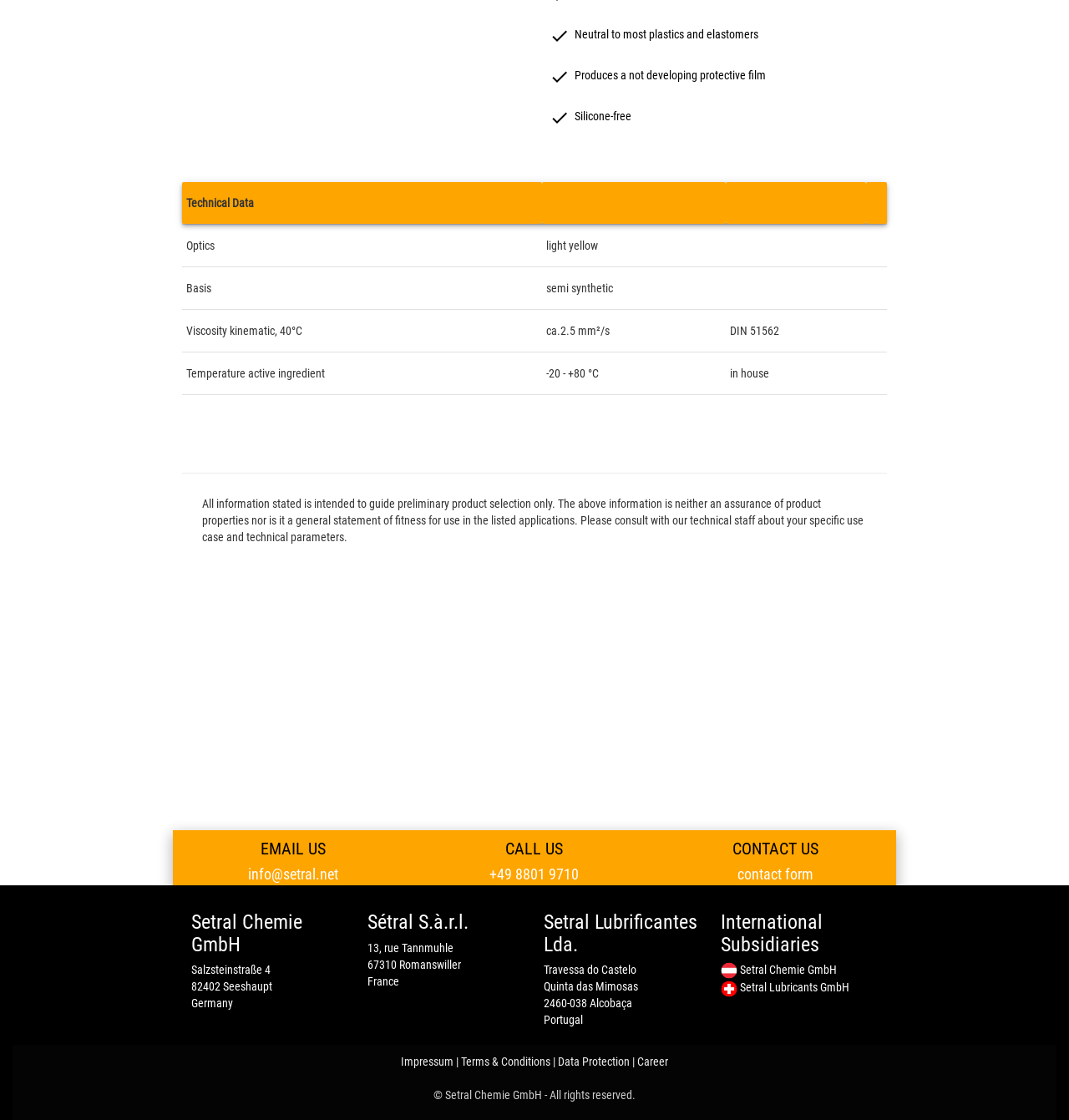Identify the coordinates of the bounding box for the element described below: "Data Protection". Return the coordinates as four float numbers between 0 and 1: [left, top, right, bottom].

[0.522, 0.942, 0.589, 0.954]